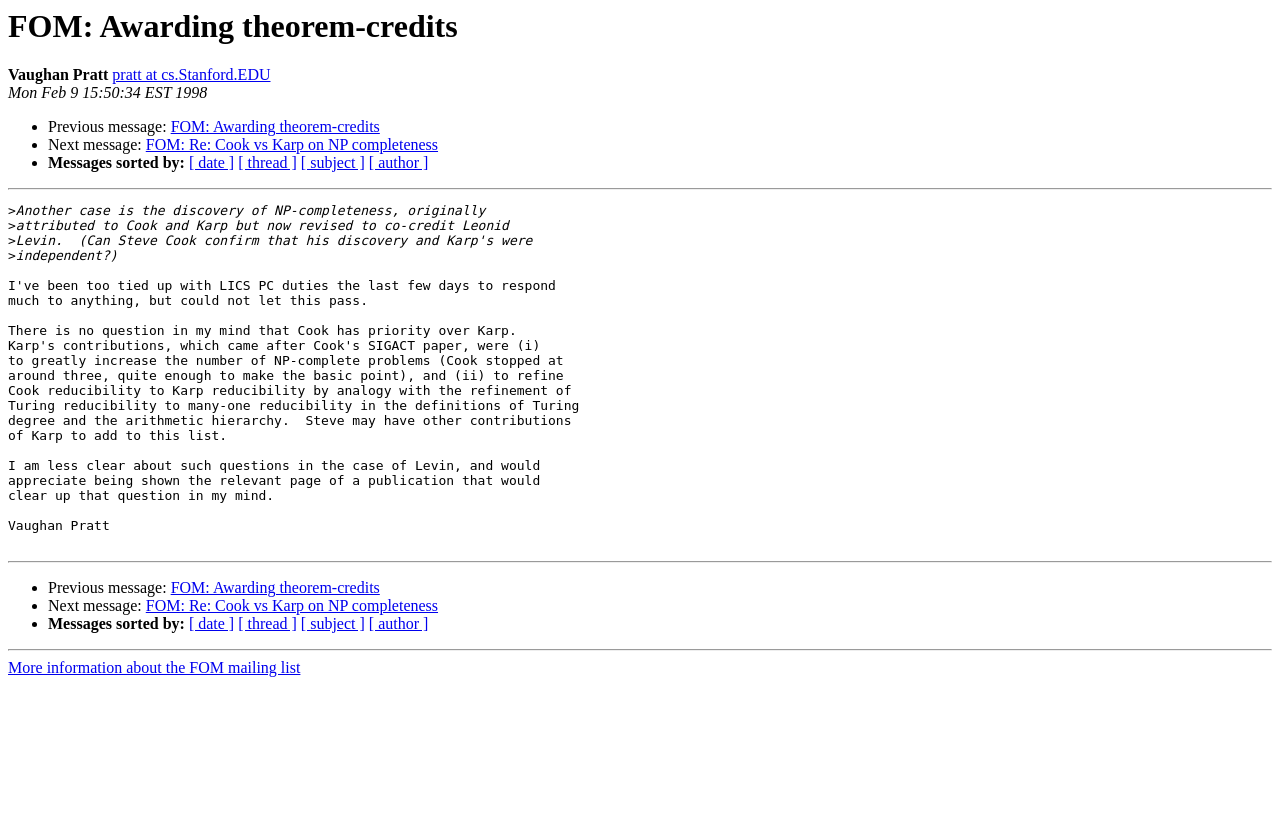Who is the author of this message?
Make sure to answer the question with a detailed and comprehensive explanation.

The author of this message is Vaughan Pratt, which is indicated by the StaticText element 'Vaughan Pratt' at the top of the webpage.